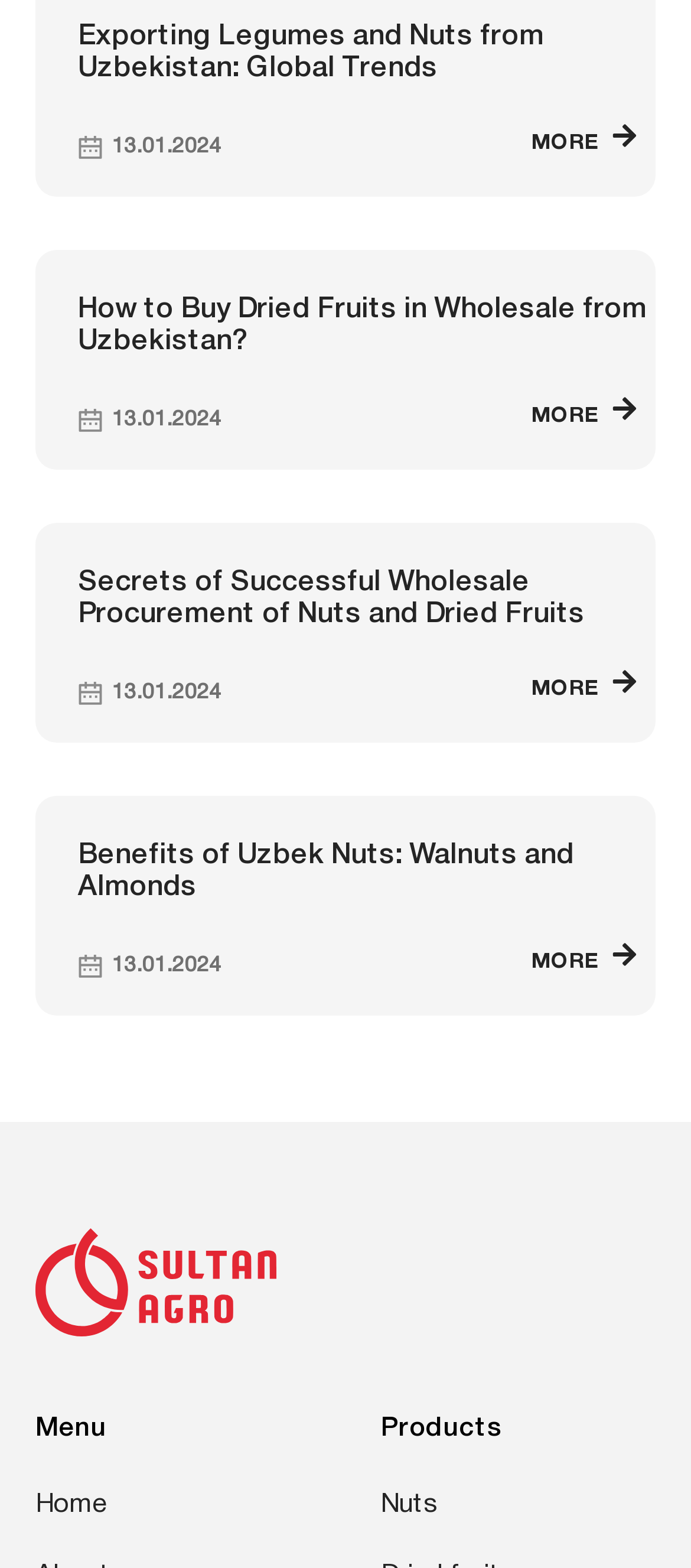Please specify the bounding box coordinates in the format (top-left x, top-left y, bottom-right x, bottom-right y), with all values as floating point numbers between 0 and 1. Identify the bounding box of the UI element described by: MORE

[0.769, 0.259, 0.867, 0.271]